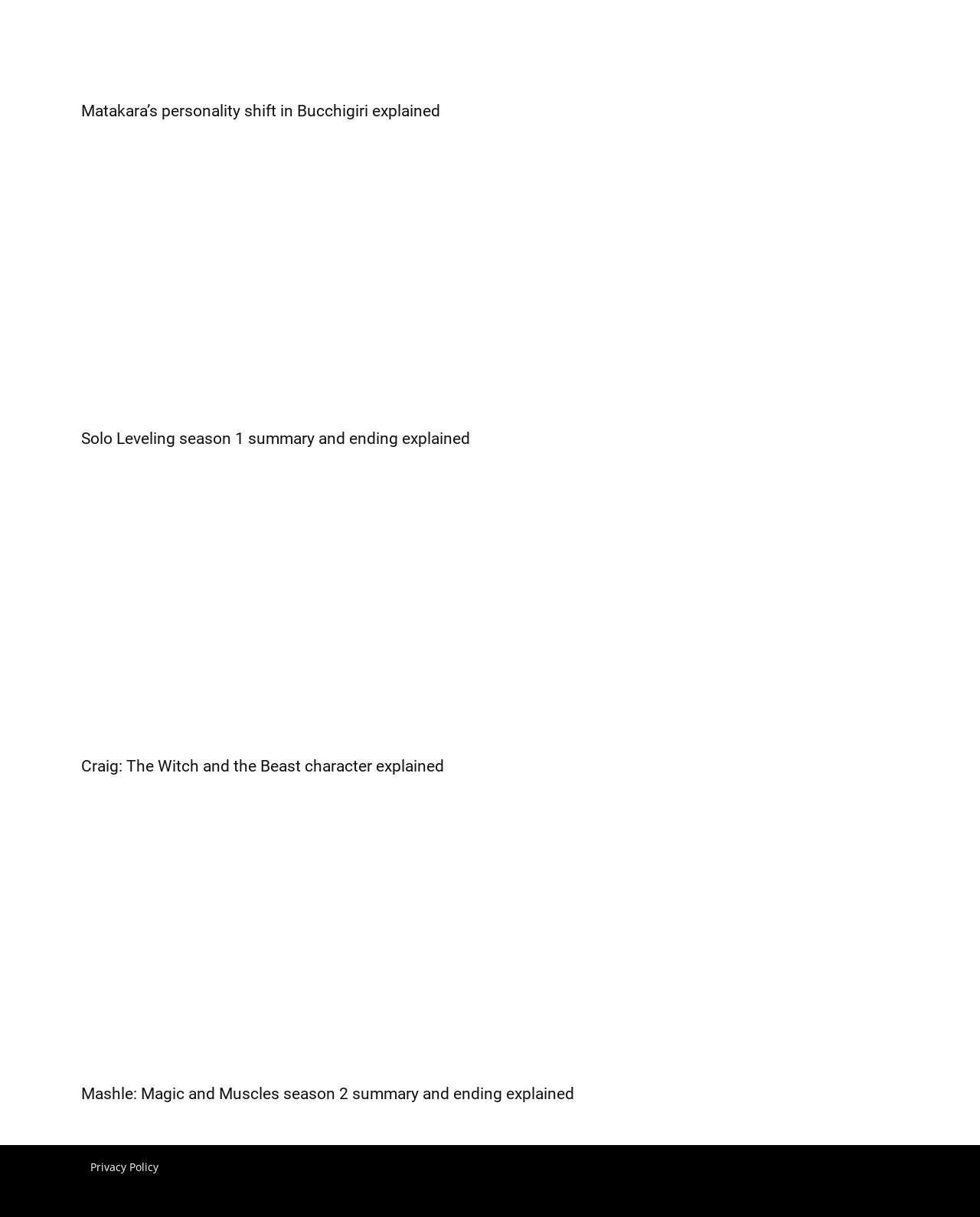Can you find the bounding box coordinates of the area I should click to execute the following instruction: "Check Mashle: Magic and Muscles season 2 summary and ending explained"?

[0.083, 0.664, 0.627, 0.883]